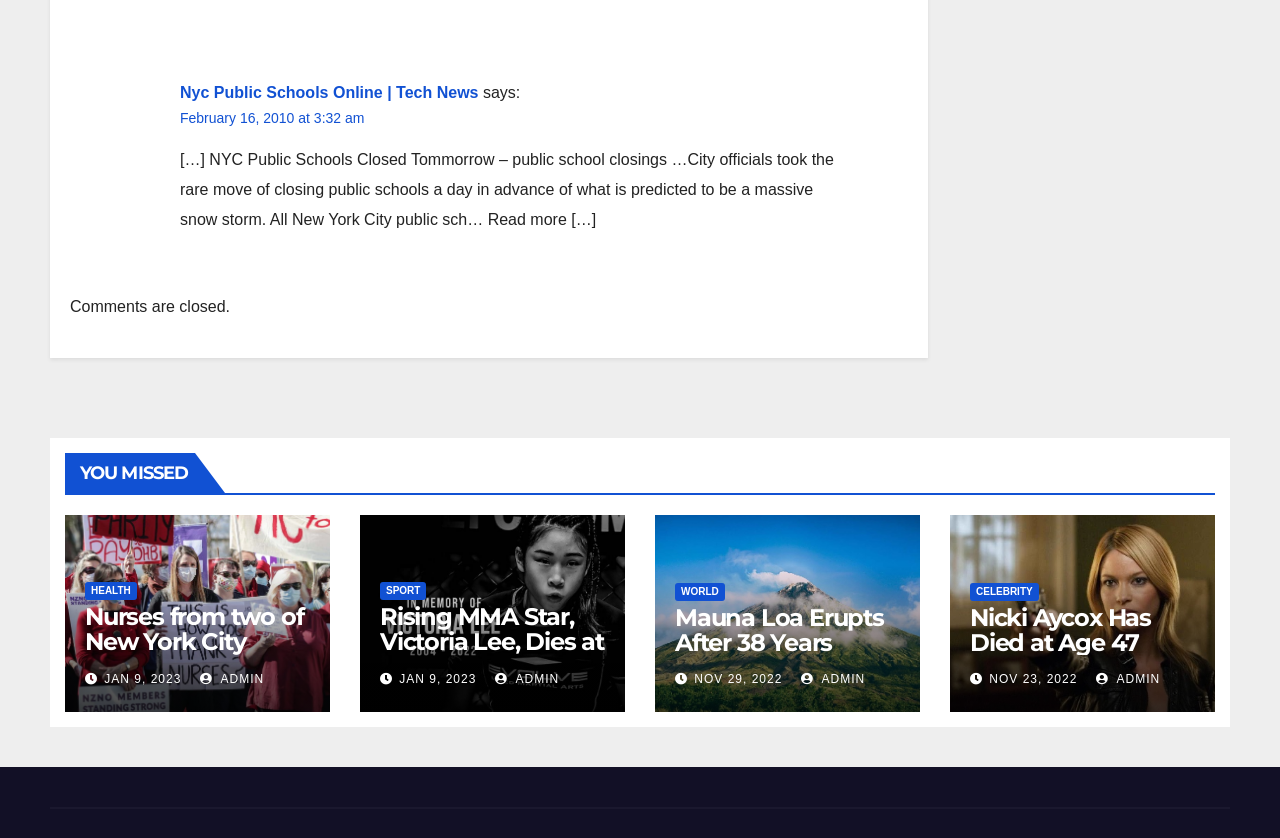Provide the bounding box coordinates of the HTML element described by the text: "Fashion advice". The coordinates should be in the format [left, top, right, bottom] with values between 0 and 1.

None